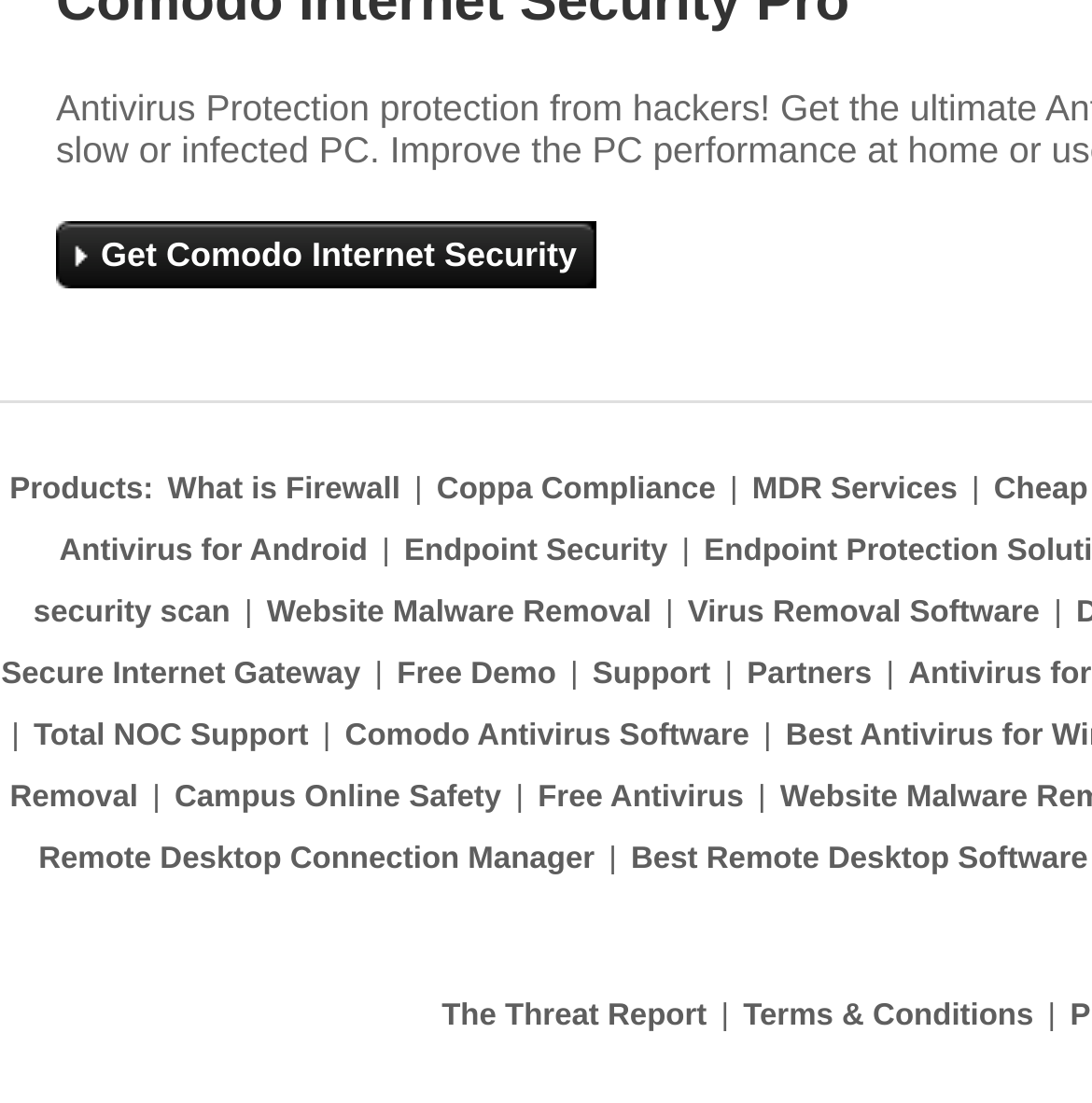Find the bounding box coordinates for the area that should be clicked to accomplish the instruction: "Explore Antivirus for Android".

[0.049, 0.485, 0.342, 0.516]